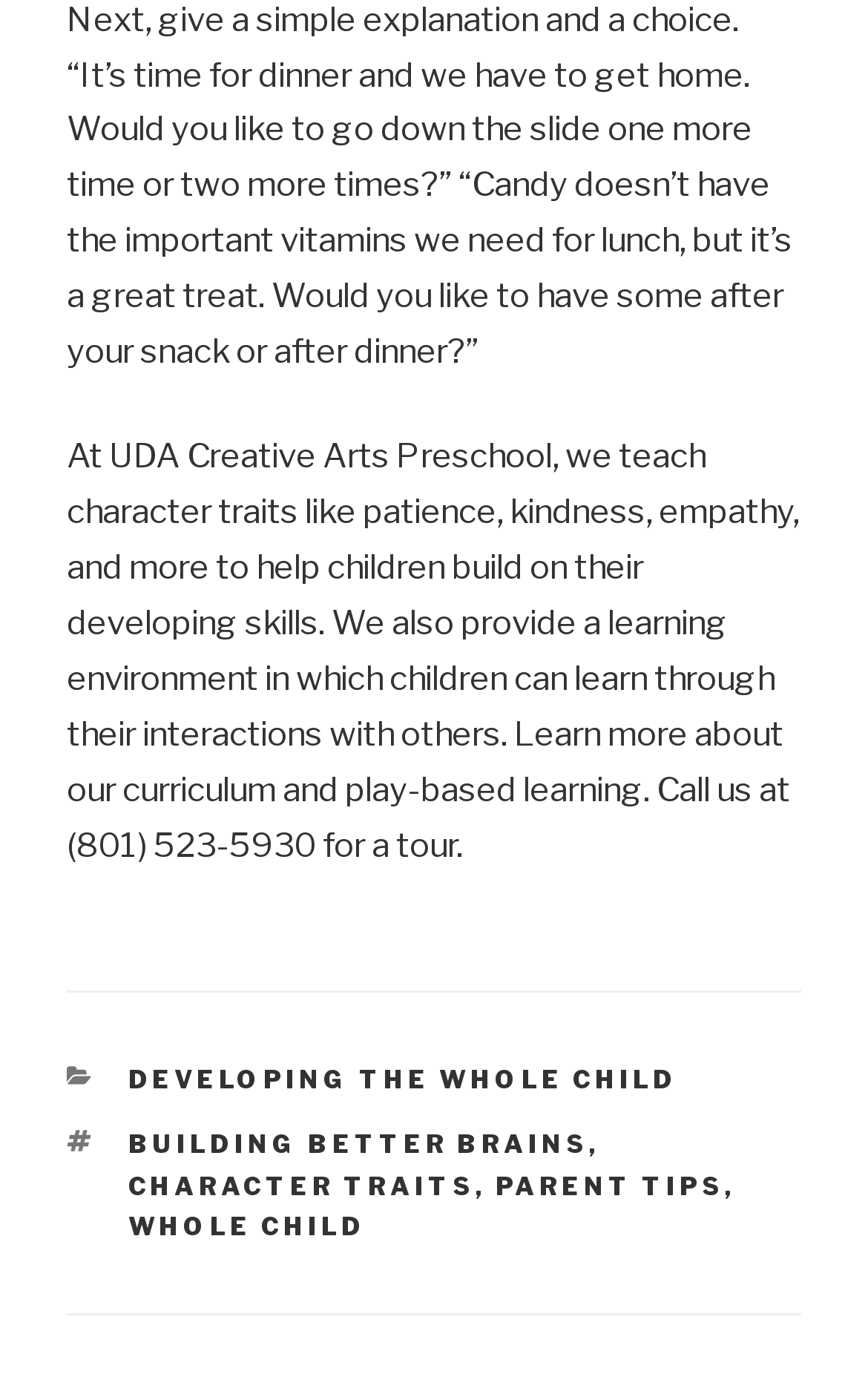How many links are in the footer section?
Refer to the image and offer an in-depth and detailed answer to the question.

The footer section contains links to 'DEVELOPING THE WHOLE CHILD', 'BUILDING BETTER BRAINS', 'CHARACTER TRAITS', 'PARENT TIPS', and 'WHOLE CHILD', which can be counted by examining the footer section.